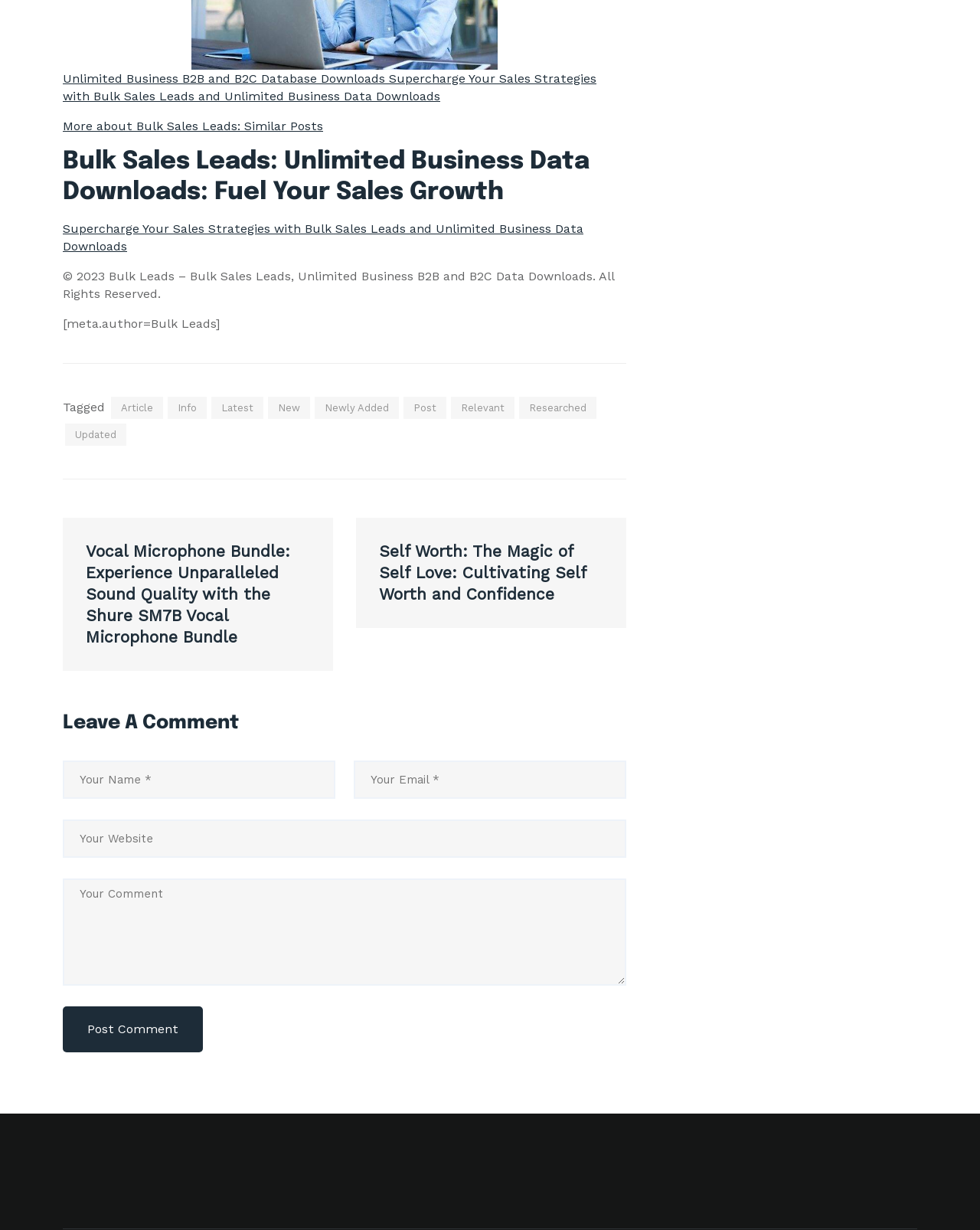Please mark the clickable region by giving the bounding box coordinates needed to complete this instruction: "Read more about bulk sales leads".

[0.064, 0.096, 0.33, 0.108]